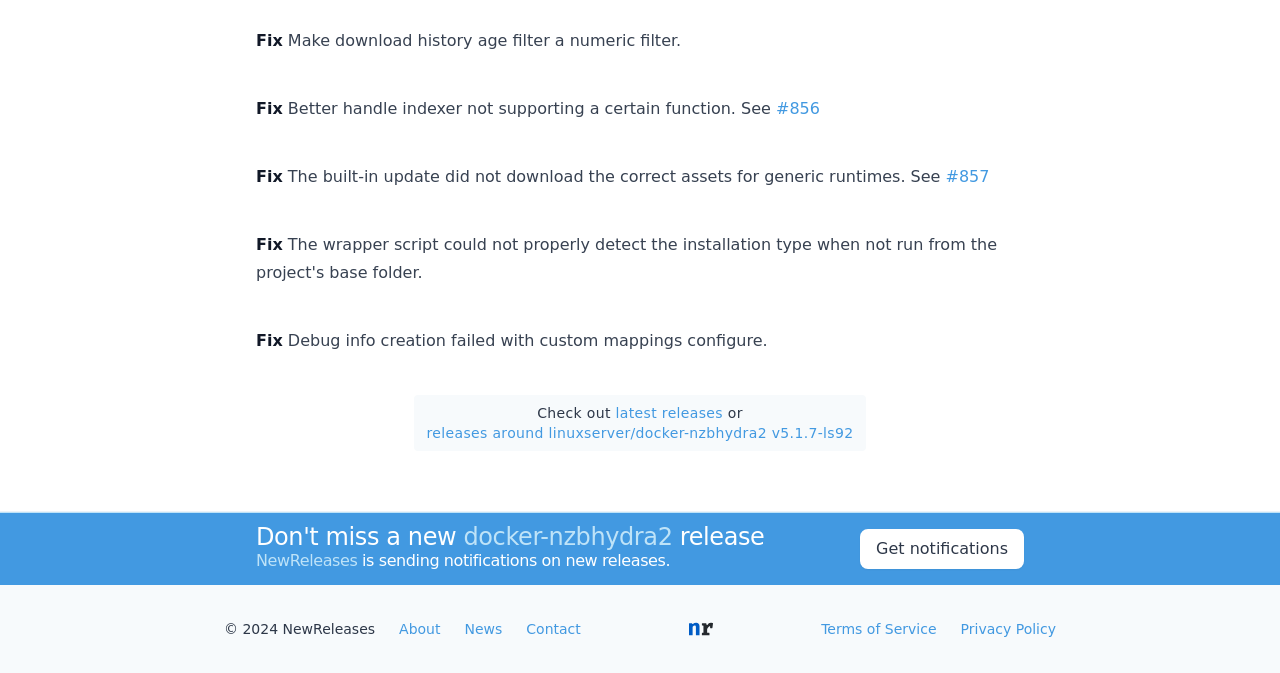Locate the UI element that matches the description parent_node: © 2024 NewReleases in the webpage screenshot. Return the bounding box coordinates in the format (top-left x, top-left y, bottom-right x, bottom-right y), with values ranging from 0 to 1.

[0.538, 0.916, 0.557, 0.952]